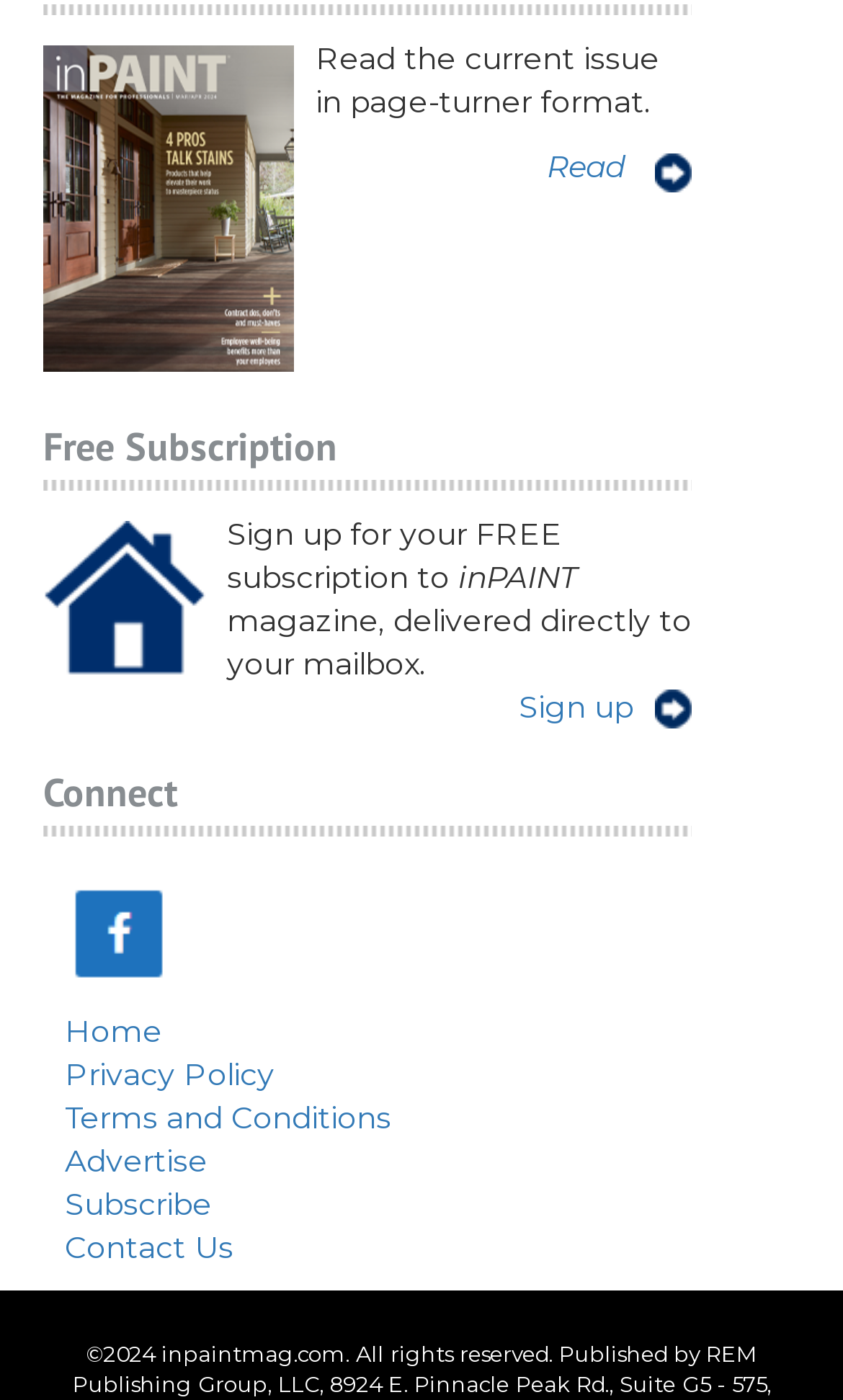How many social media links are available?
Please provide a comprehensive answer based on the information in the image.

There is only one social media link available, which is the 'Facebook' link, indicated by the Facebook image and the text 'Facebook' next to it.